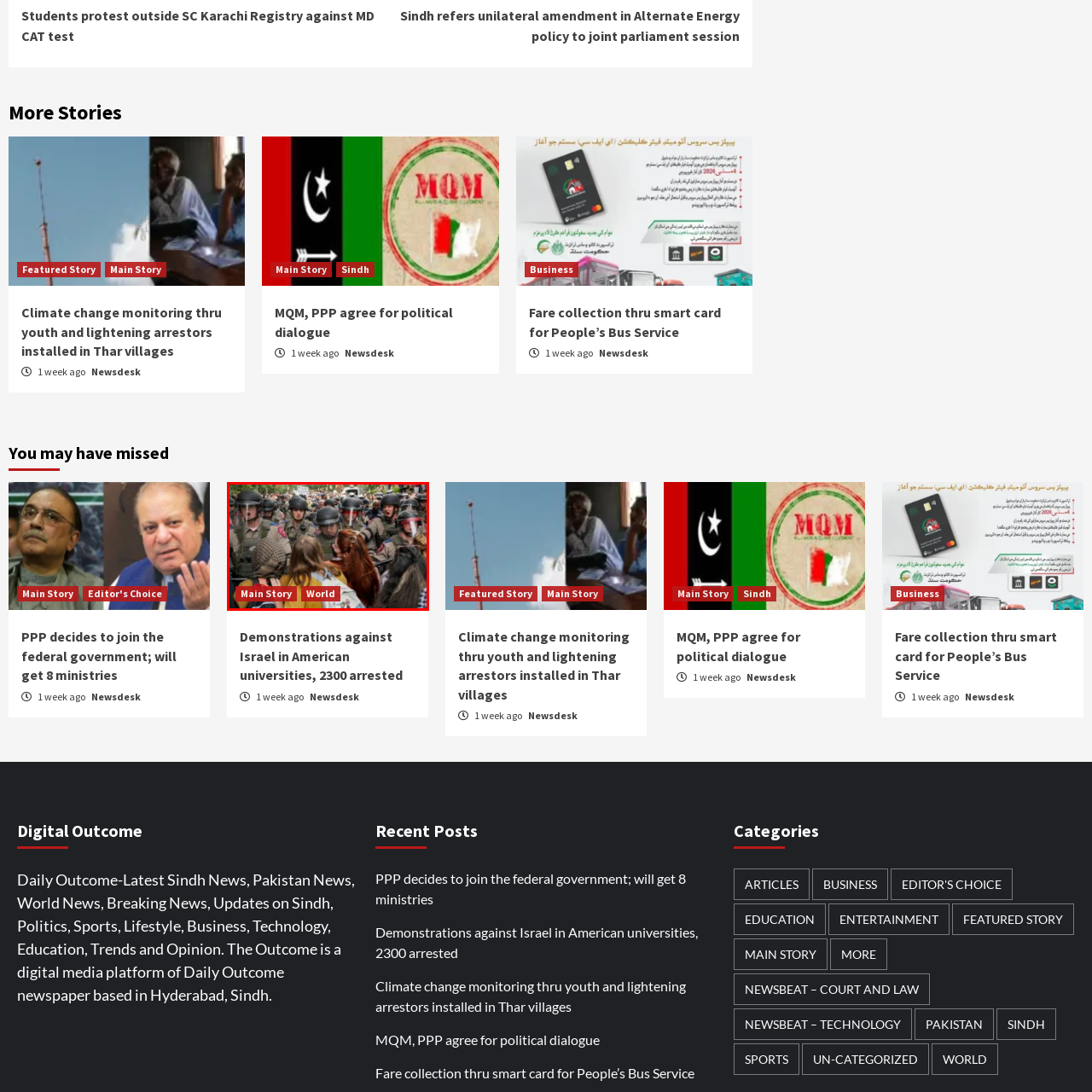View the portion of the image within the red bounding box and answer this question using a single word or phrase:
What is the location of the bold overlays?

Above the visual